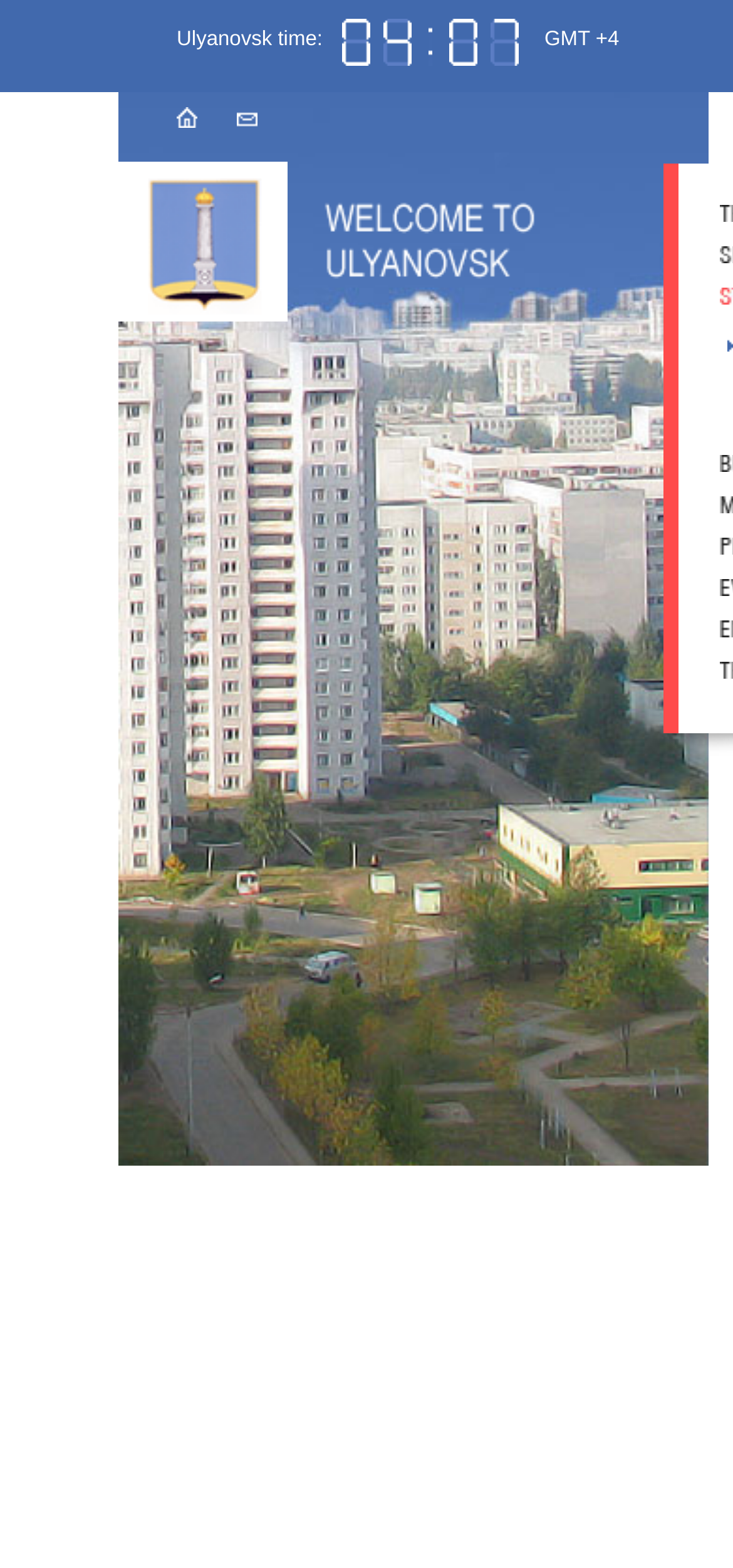What is the emblem displayed on the webpage?
Answer with a single word or phrase by referring to the visual content.

Emblem